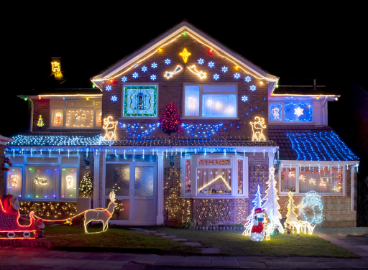Detail every aspect of the image in your description.

The image depicts a beautifully illuminated house adorned with festive decorations, showcasing a dazzling display of Christmas lights. The front facade is decorated with vibrant blue and white lights, starry motifs, and various holiday-themed figures, including reindeer and a snowman. A colorful wreath is proudly displayed above the front door, while additional lights create a whimsical winter wonderland effect across the entire building. This enchanting scene captures the joyous spirit of the holiday season, inviting warmth and cheer to the neighborhood during the chilly night.